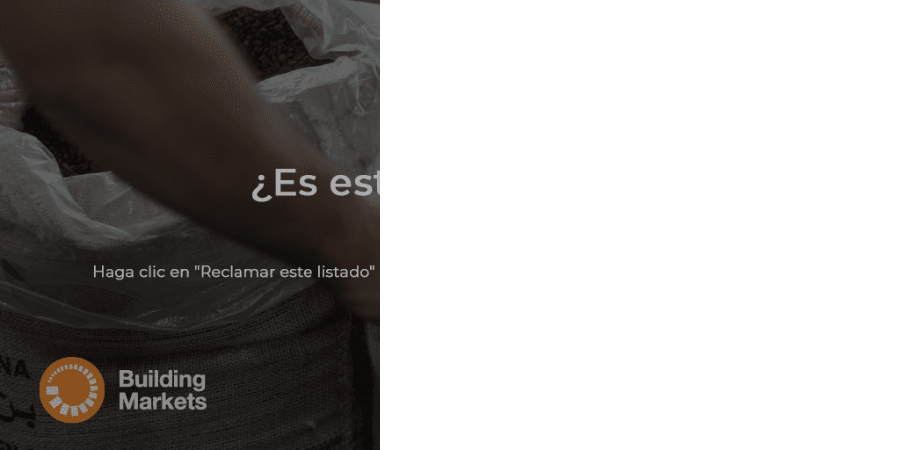Answer the question using only one word or a concise phrase: What is the name of the initiative displayed in the bottom left corner?

Building Markets